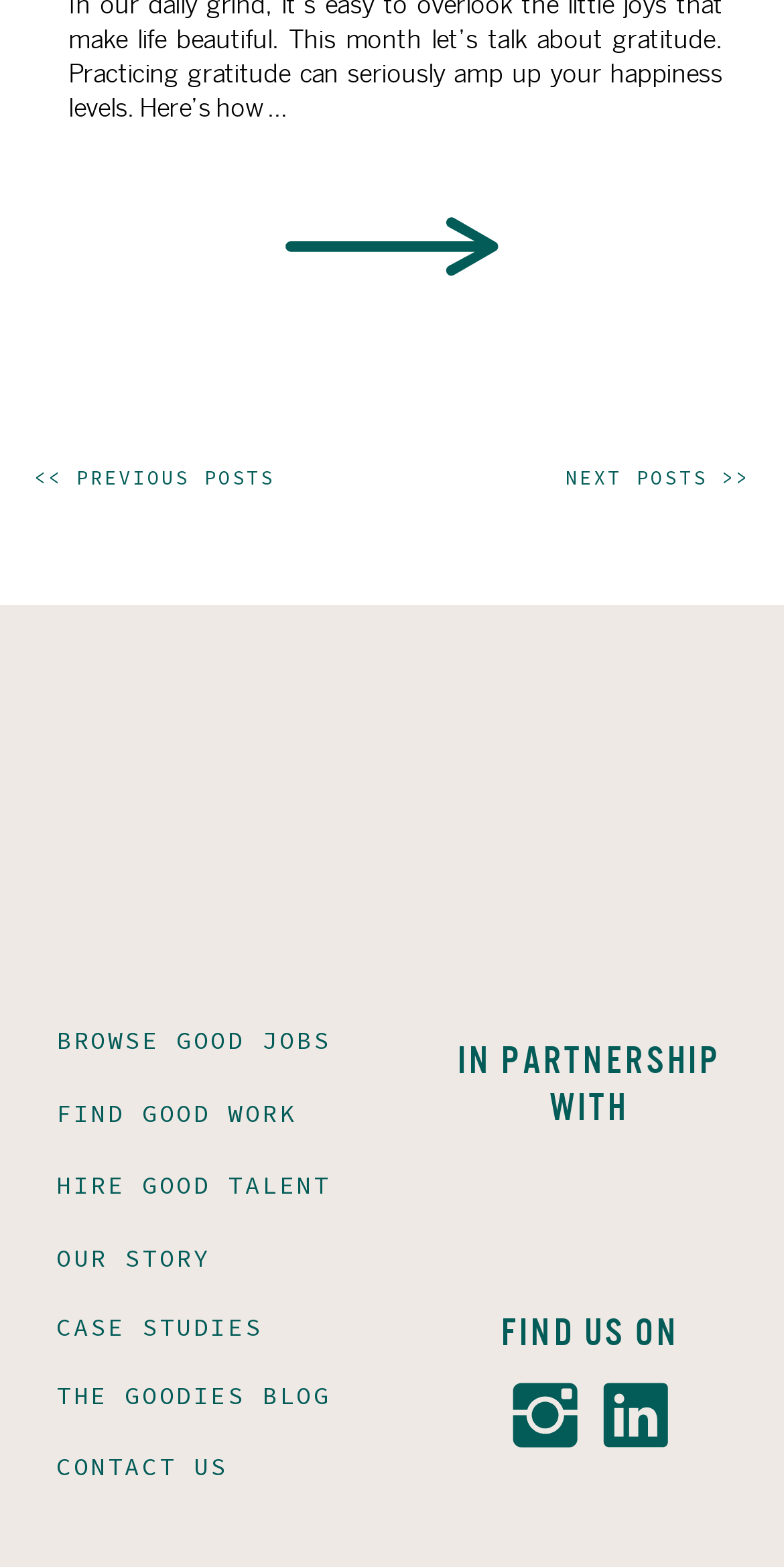Please locate the bounding box coordinates of the element that needs to be clicked to achieve the following instruction: "Browse good jobs". The coordinates should be four float numbers between 0 and 1, i.e., [left, top, right, bottom].

[0.072, 0.65, 0.581, 0.681]